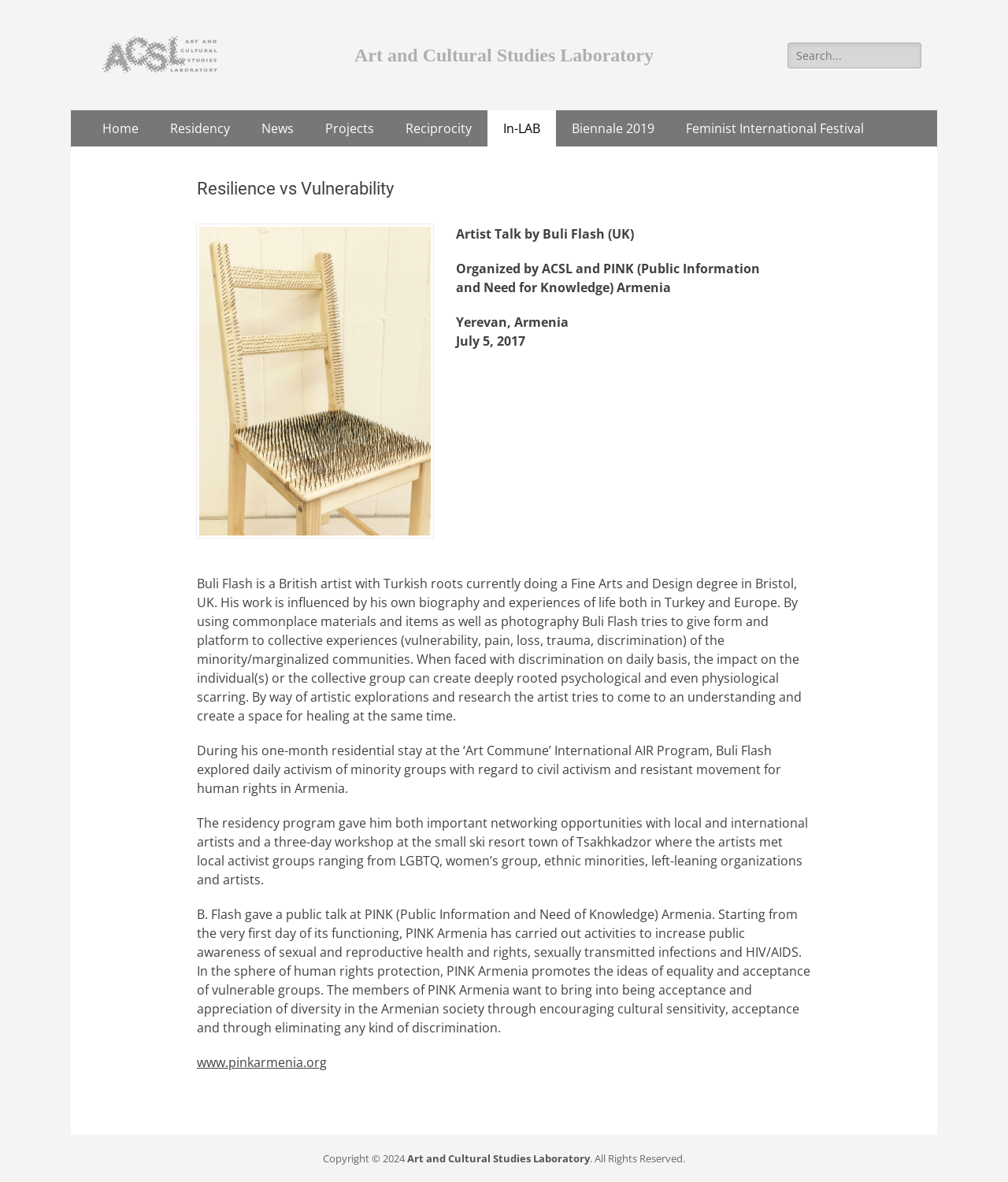Where did the artist give a public talk?
Provide a concise answer using a single word or phrase based on the image.

PINK Armenia